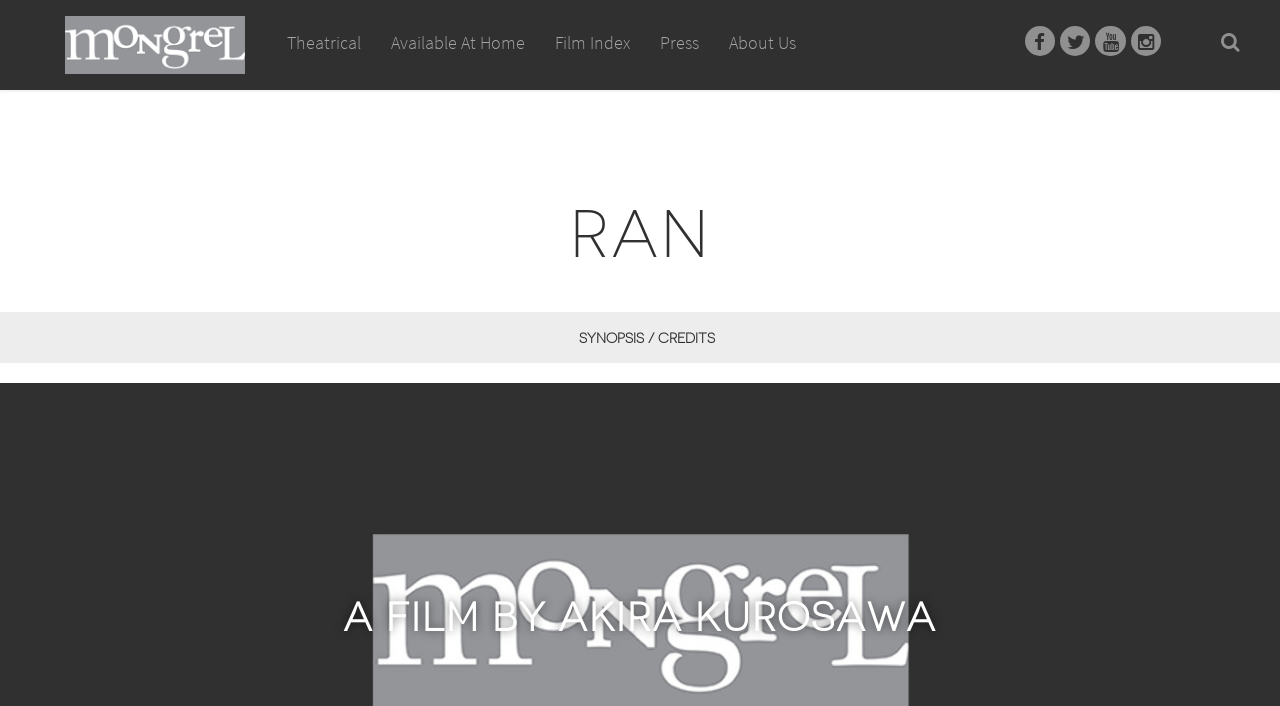Locate the bounding box coordinates for the element described below: "Theatrical". The coordinates must be four float values between 0 and 1, formatted as [left, top, right, bottom].

[0.223, 0.0, 0.284, 0.183]